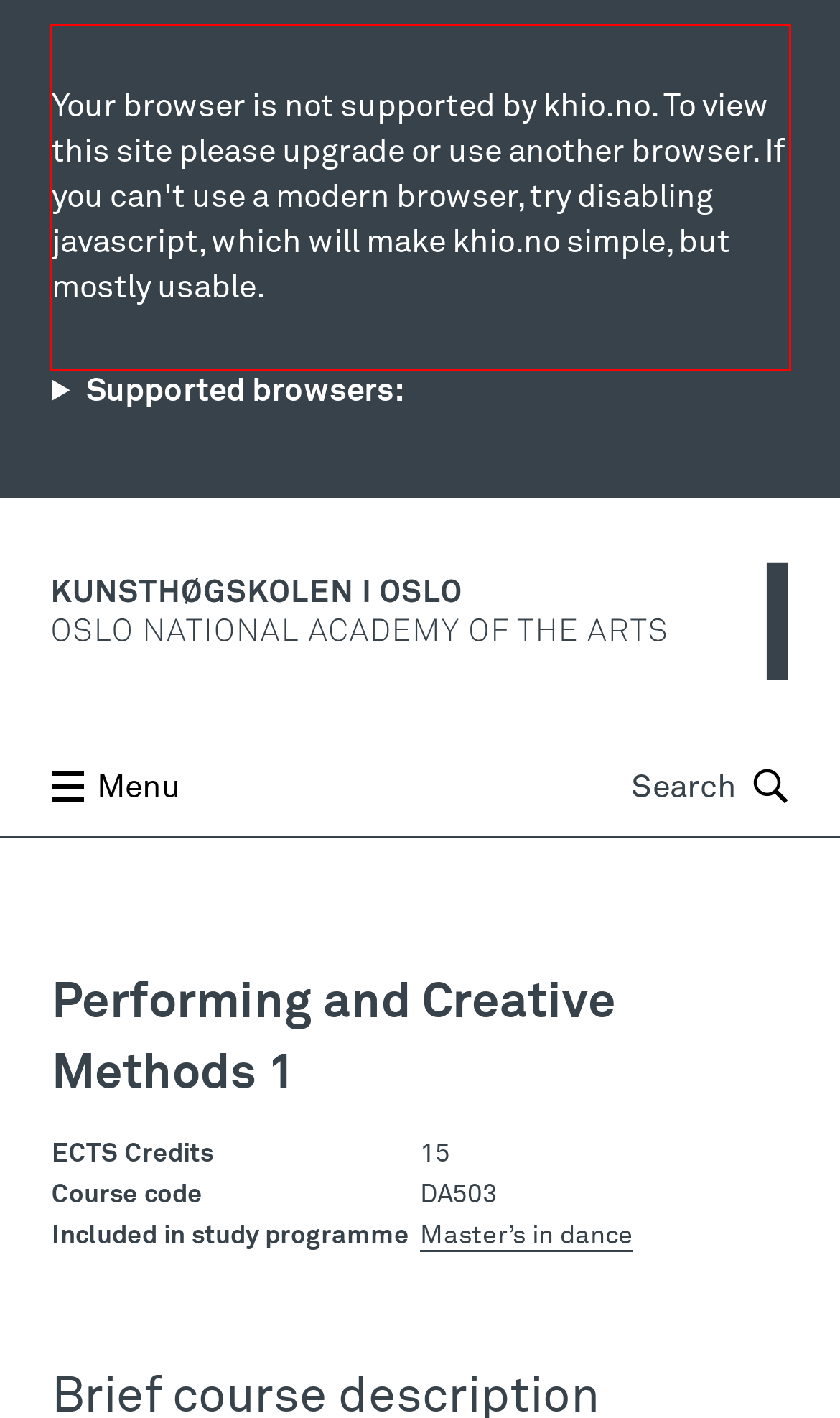From the provided screenshot, extract the text content that is enclosed within the red bounding box.

Your browser is not supported by khio.no. To view this site please upgrade or use another browser. If you can't use a modern browser, try disabling javascript, which will make khio.no simple, but mostly usable.